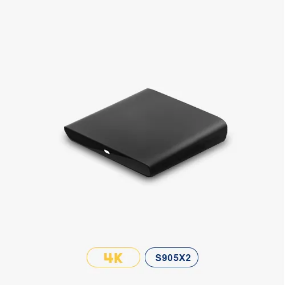What is the resolution supported by the device?
Please give a detailed and elaborate explanation in response to the question.

The caption highlights the device's capabilities, mentioning '4K' which refers to ultra-high-definition video resolution, indicating that the device supports 4K resolution.